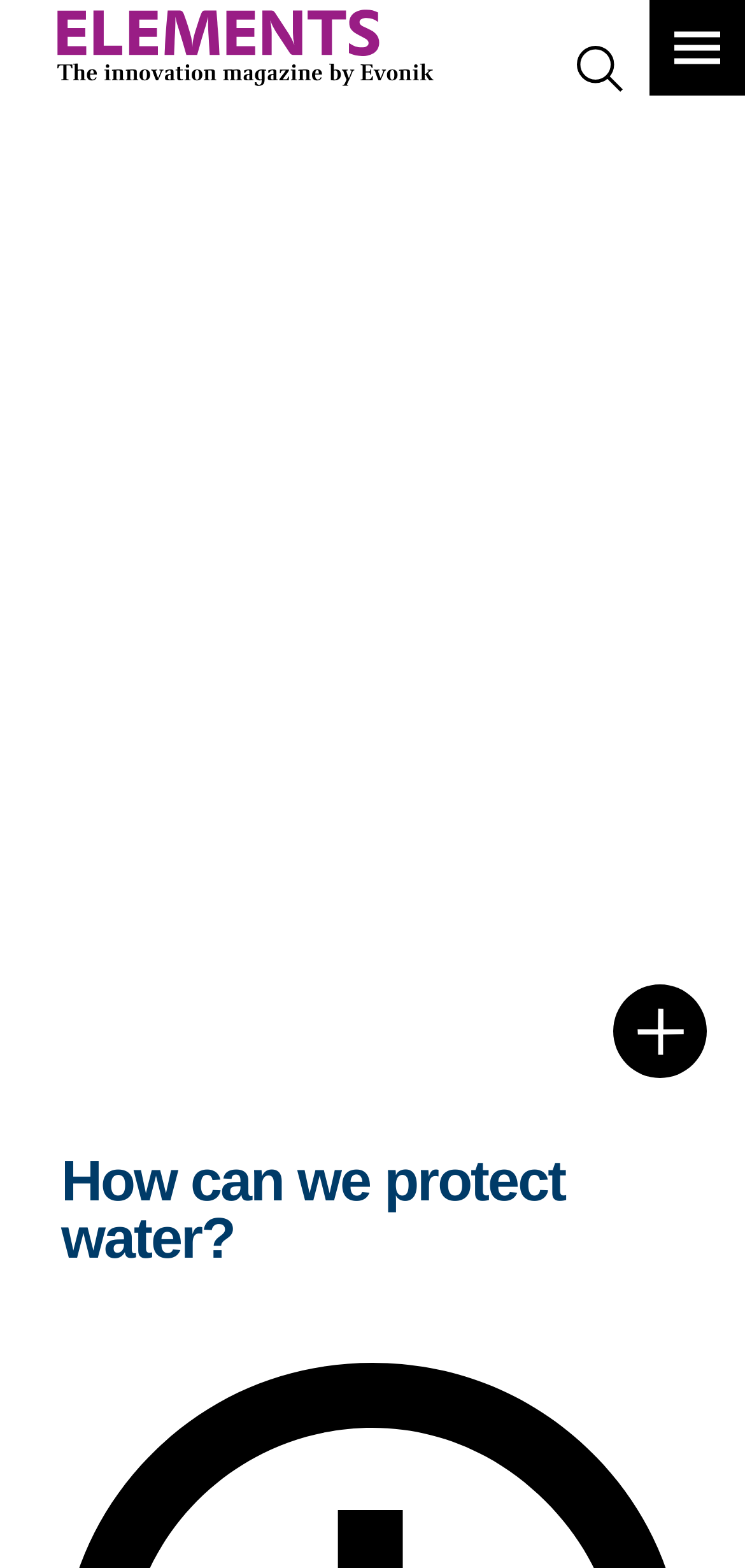What is the topic of the webpage?
Could you answer the question in a detailed manner, providing as much information as possible?

By analyzing the heading element with the text 'How can we protect water?' and the overall content of the webpage, we can determine that the topic of the webpage is related to protecting water.